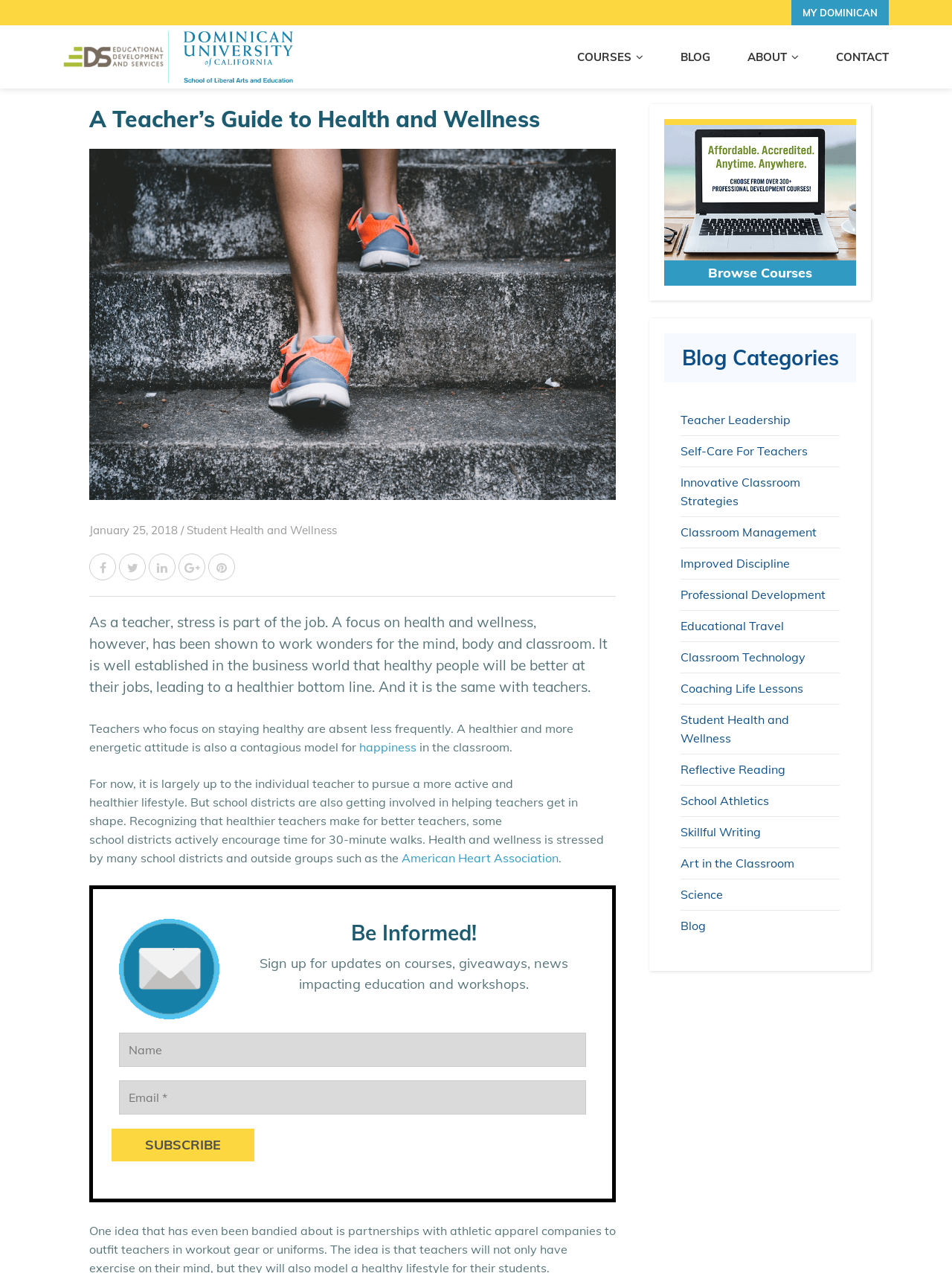Using the format (top-left x, top-left y, bottom-right x, bottom-right y), and given the element description, identify the bounding box coordinates within the screenshot: name="input_2" placeholder="Email *"

[0.125, 0.848, 0.616, 0.875]